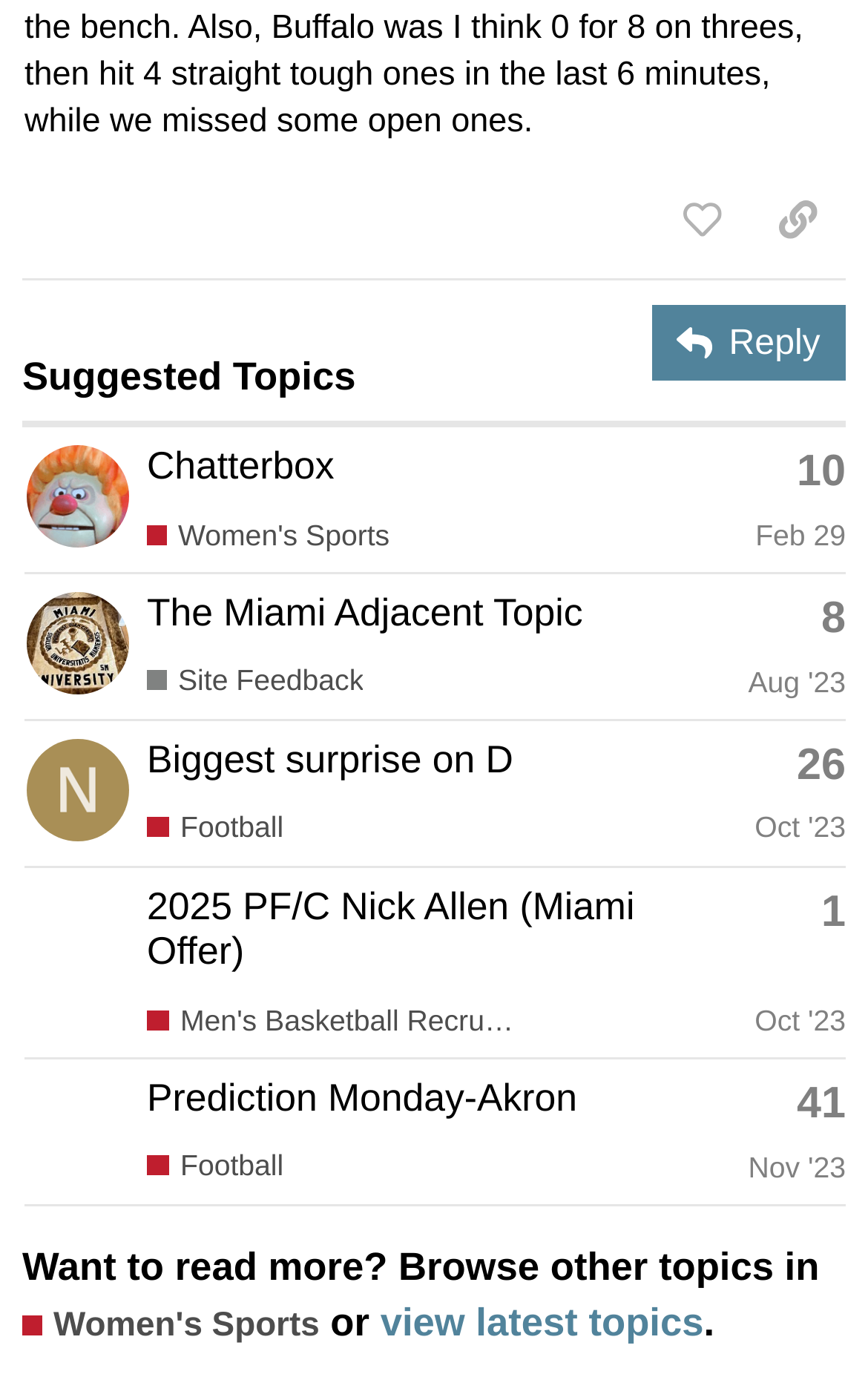Specify the bounding box coordinates of the region I need to click to perform the following instruction: "View the topic 'Chatterbox'". The coordinates must be four float numbers in the range of 0 to 1, i.e., [left, top, right, bottom].

[0.169, 0.317, 0.385, 0.349]